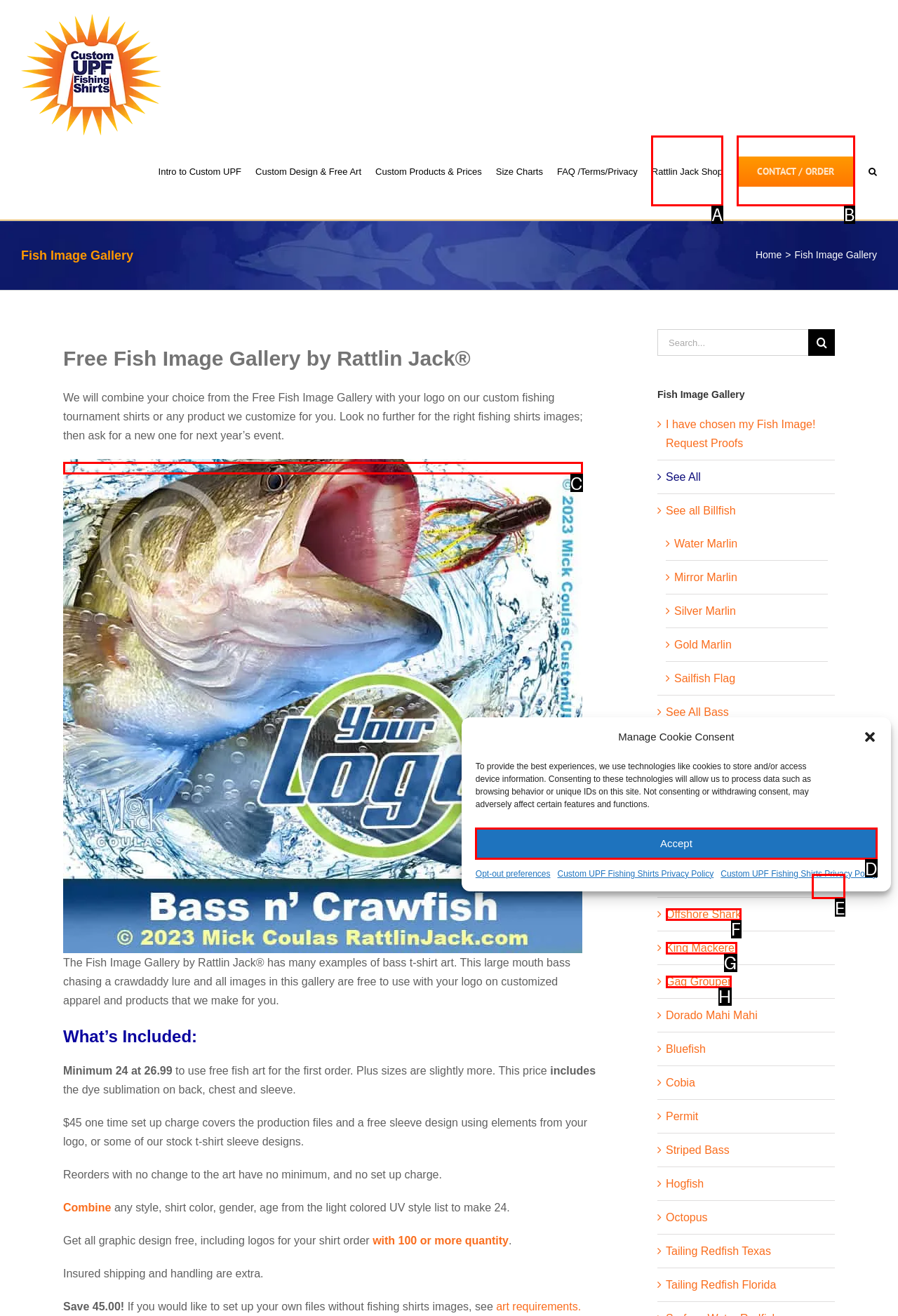Determine which UI element I need to click to achieve the following task: Go to top of the page Provide your answer as the letter of the selected option.

E